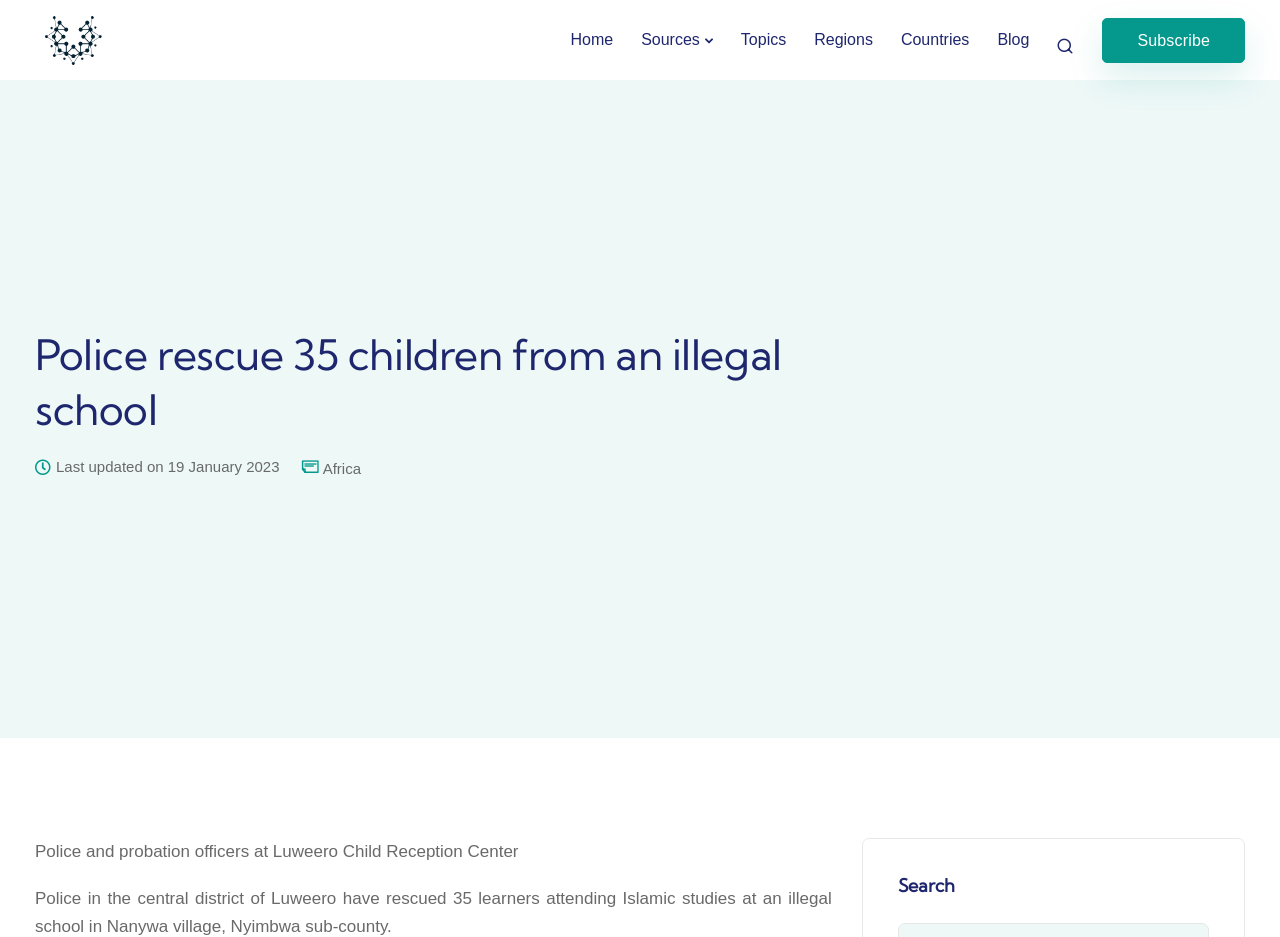Utilize the details in the image to thoroughly answer the following question: How many children were rescued?

The answer can be found in the paragraph of text that describes the event, which states 'Police in the central district of Luweero have rescued 35 learners attending Islamic studies at an illegal school in Nanywa village, Nyimbwa sub-county.'